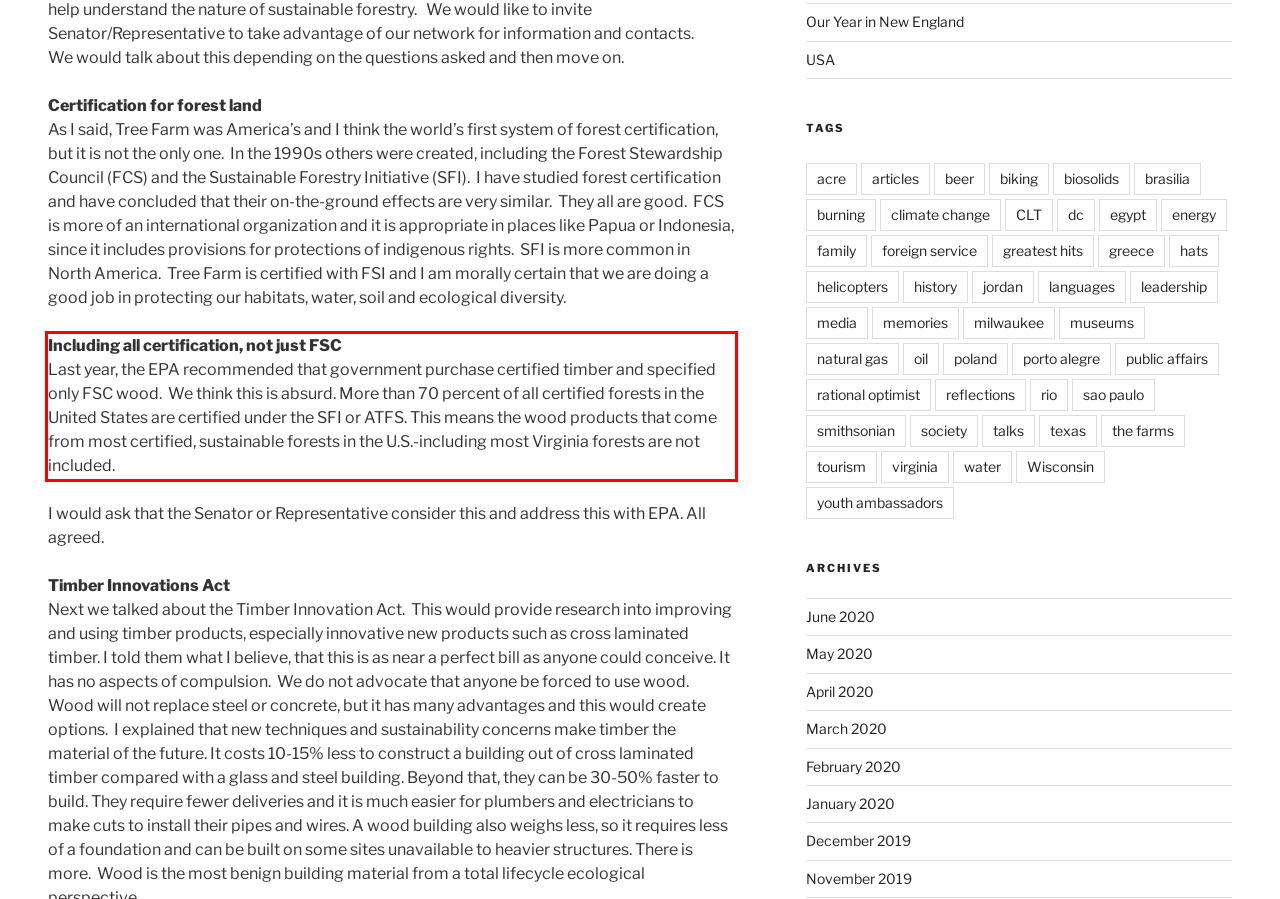Inspect the webpage screenshot that has a red bounding box and use OCR technology to read and display the text inside the red bounding box.

Including all certification, not just FSC Last year, the EPA recommended that government purchase certified timber and specified only FSC wood. We think this is absurd. More than 70 percent of all certified forests in the United States are certified under the SFI or ATFS. This means the wood products that come from most certified, sustainable forests in the U.S.-including most Virginia forests are not included.